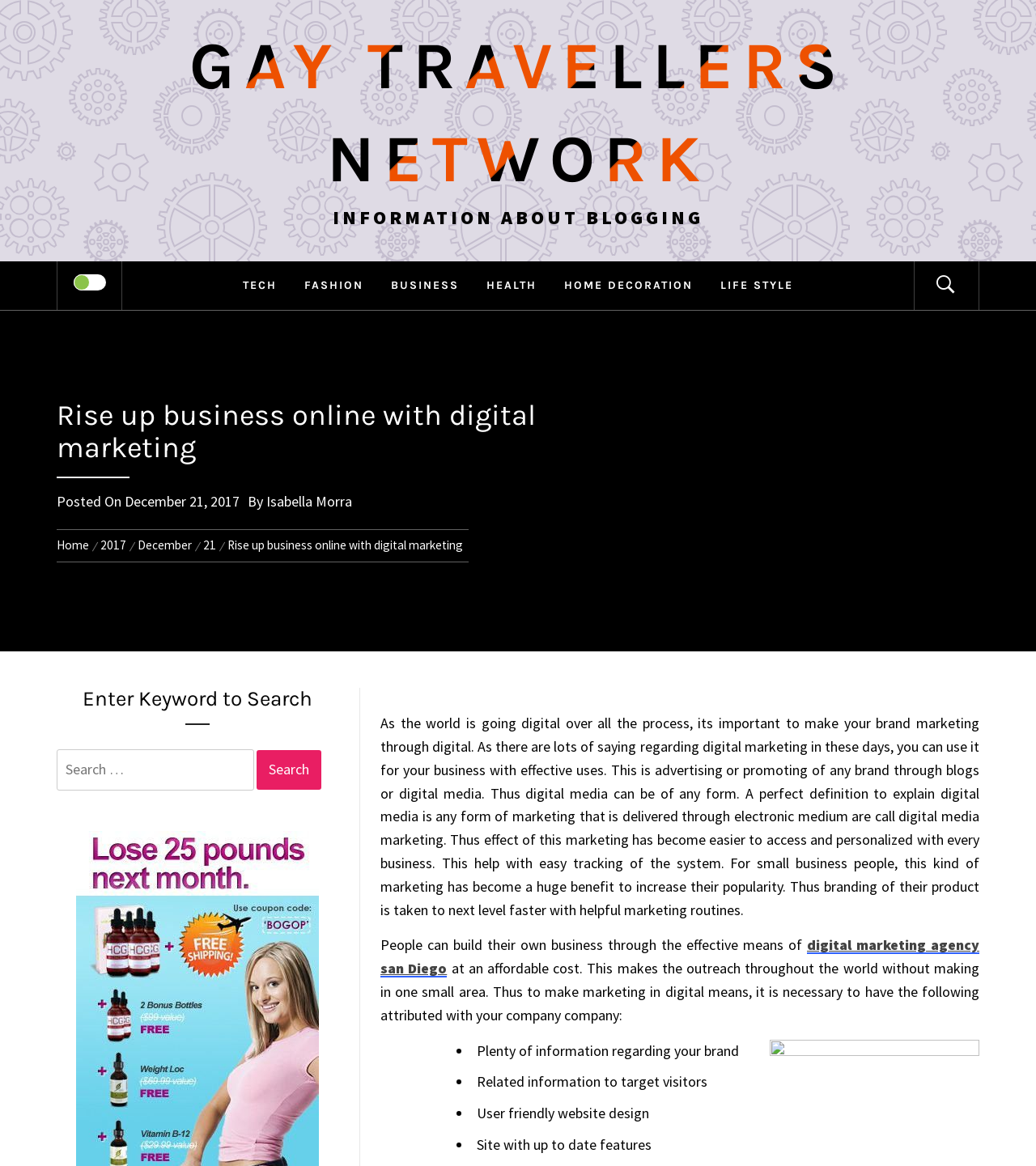What is the author of the blog post?
Refer to the image and provide a one-word or short phrase answer.

Isabella Morra